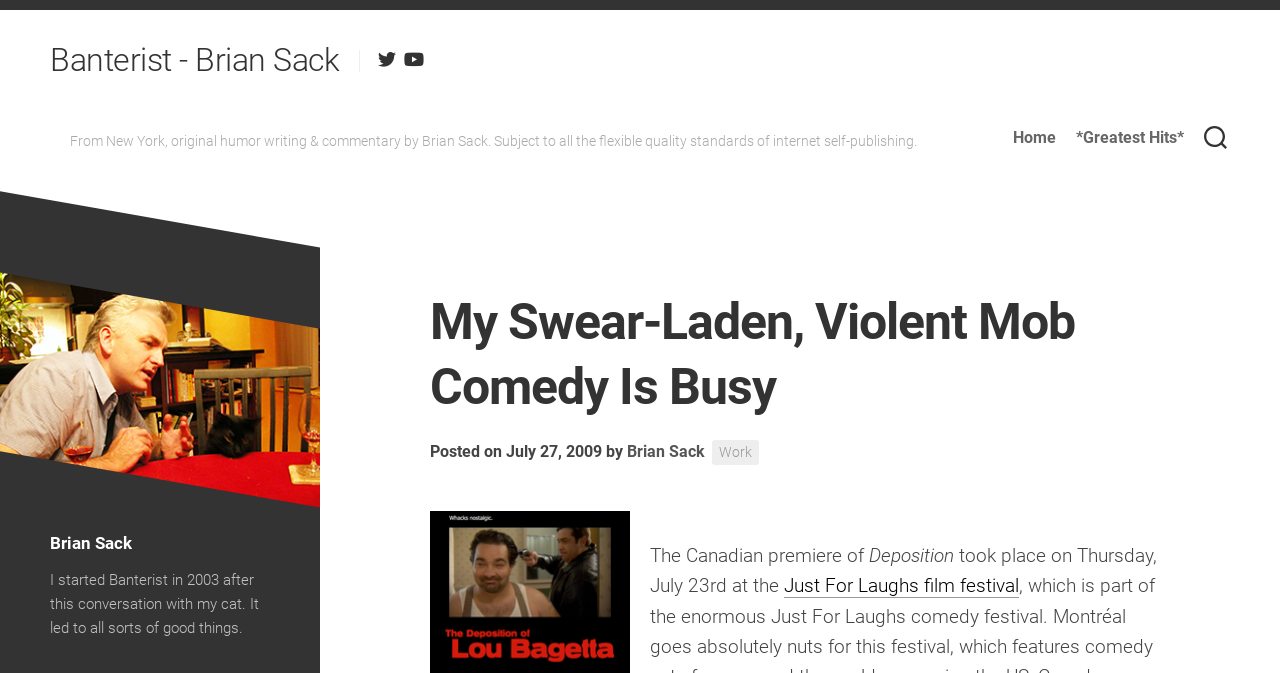What is the date of the premiere?
Please give a detailed answer to the question using the information shown in the image.

The date of the premiere is mentioned in the static text 'The Canadian premiere of Deposition took place on Thursday, July 23rd at the Just For Laughs film festival'.